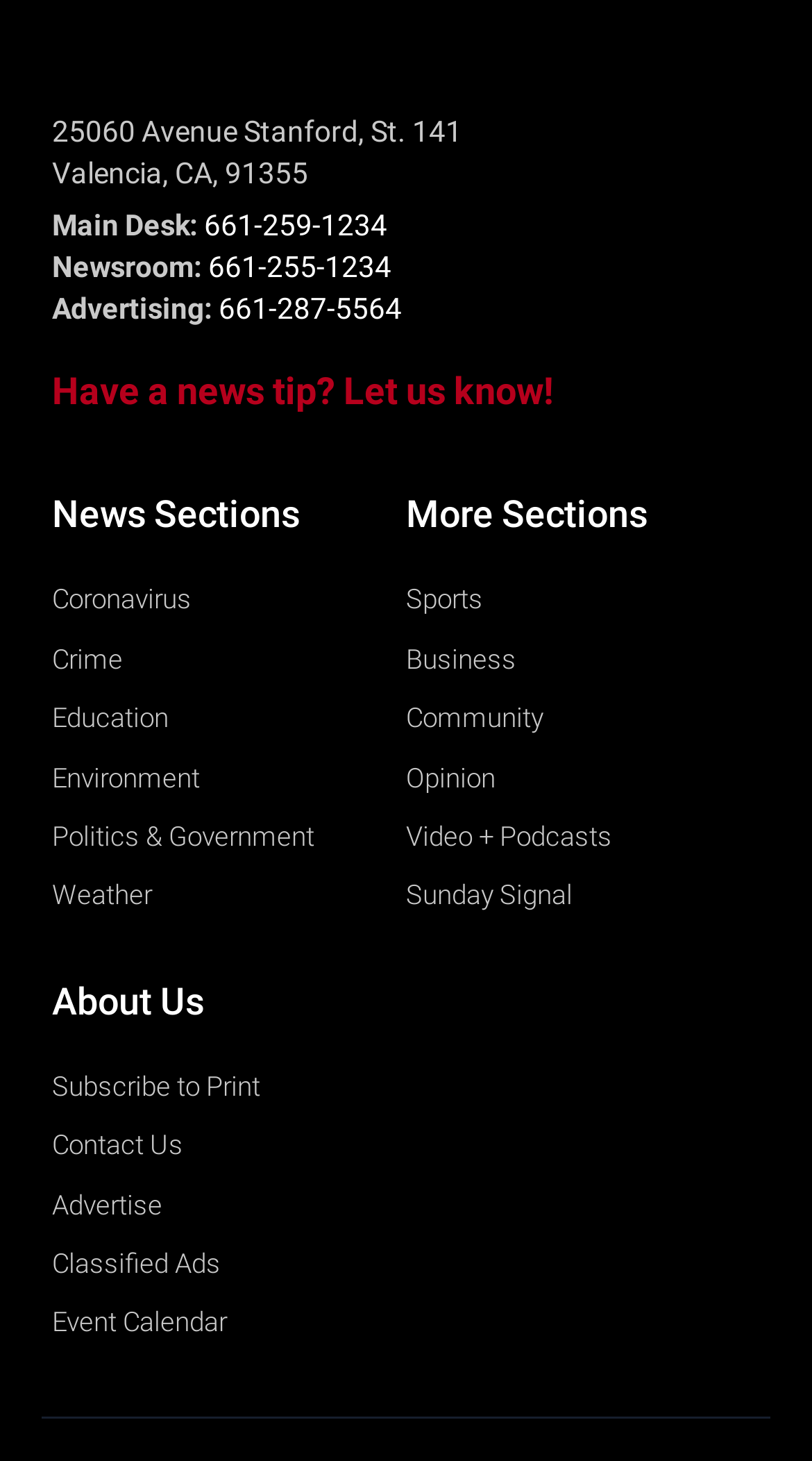Identify the bounding box coordinates of the element that should be clicked to fulfill this task: "Subscribe to print edition". The coordinates should be provided as four float numbers between 0 and 1, i.e., [left, top, right, bottom].

[0.064, 0.727, 0.5, 0.76]